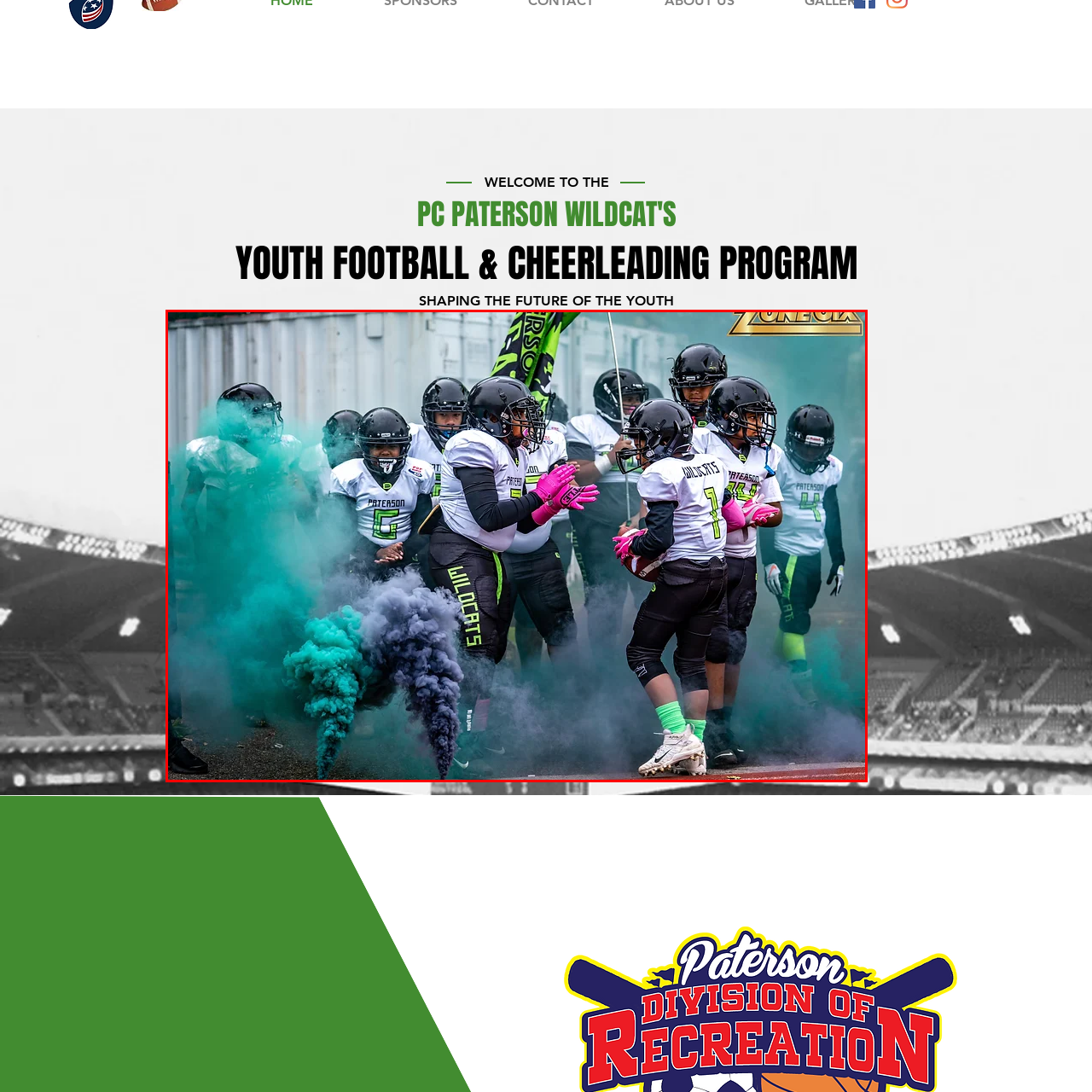What color are the players' uniforms?
Please review the image inside the red bounding box and answer using a single word or phrase.

White and black